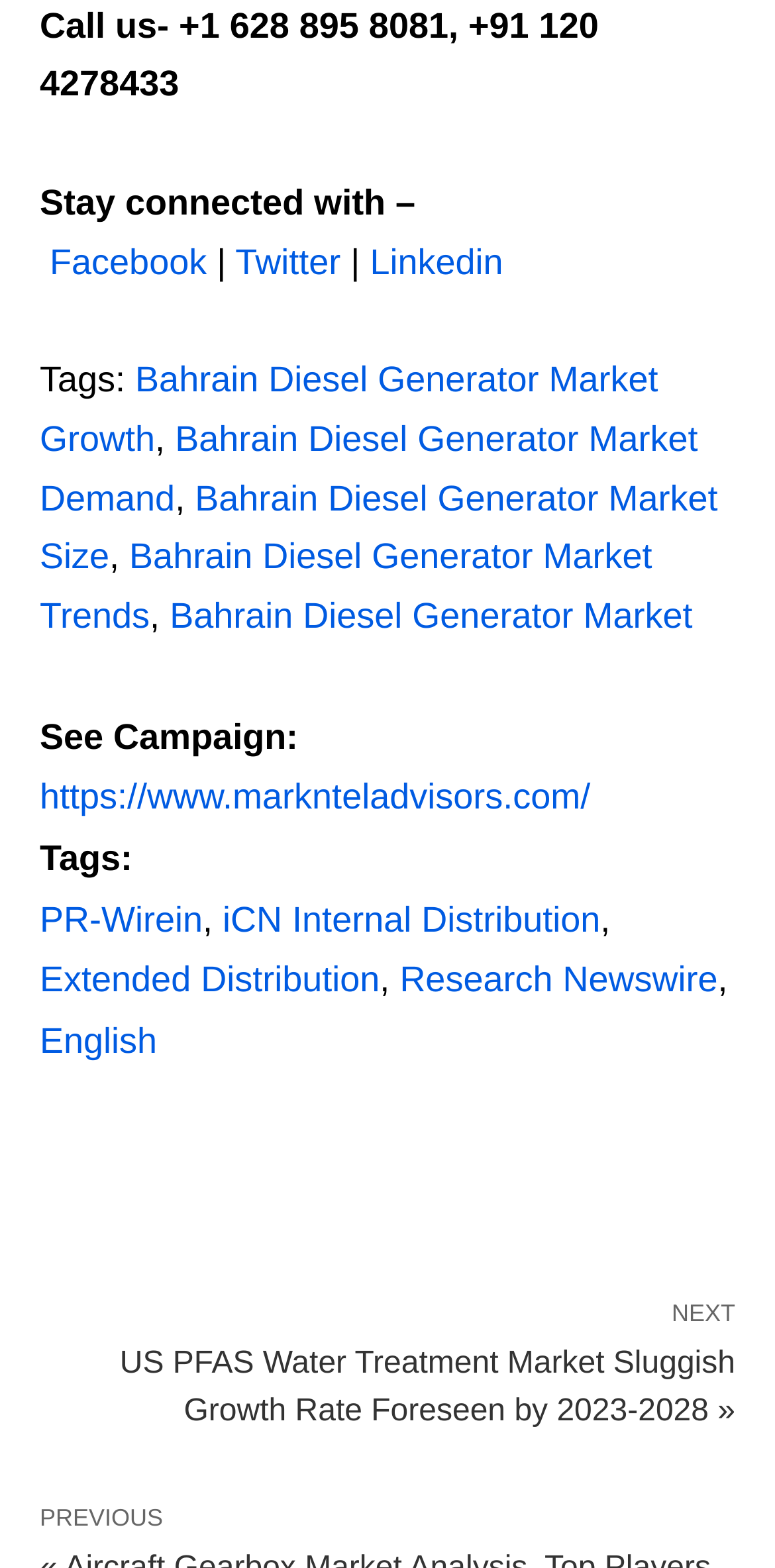Please identify the bounding box coordinates of the area that needs to be clicked to fulfill the following instruction: "Visit Facebook."

[0.064, 0.154, 0.267, 0.179]